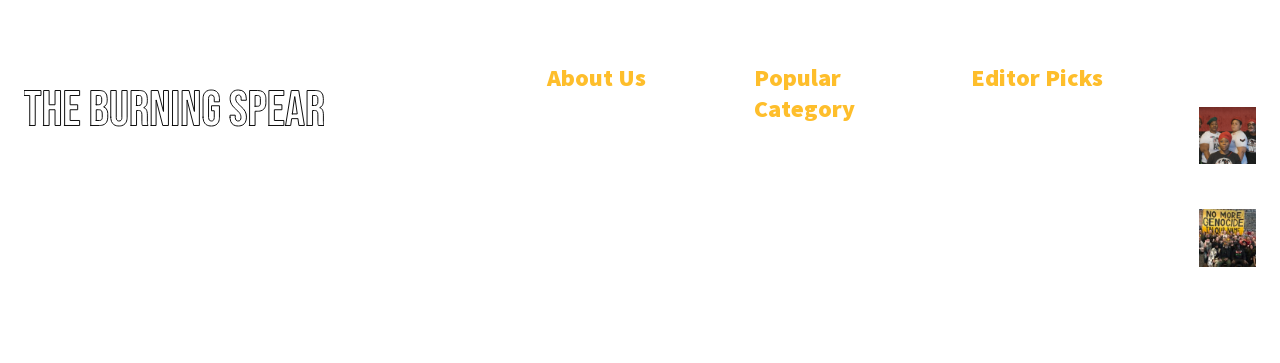What is the address of Burning Spear Media?
Using the details from the image, give an elaborate explanation to answer the question.

I found the address by looking at the static text element with the bounding box coordinates [0.019, 0.648, 0.234, 0.752], which contains the address information.